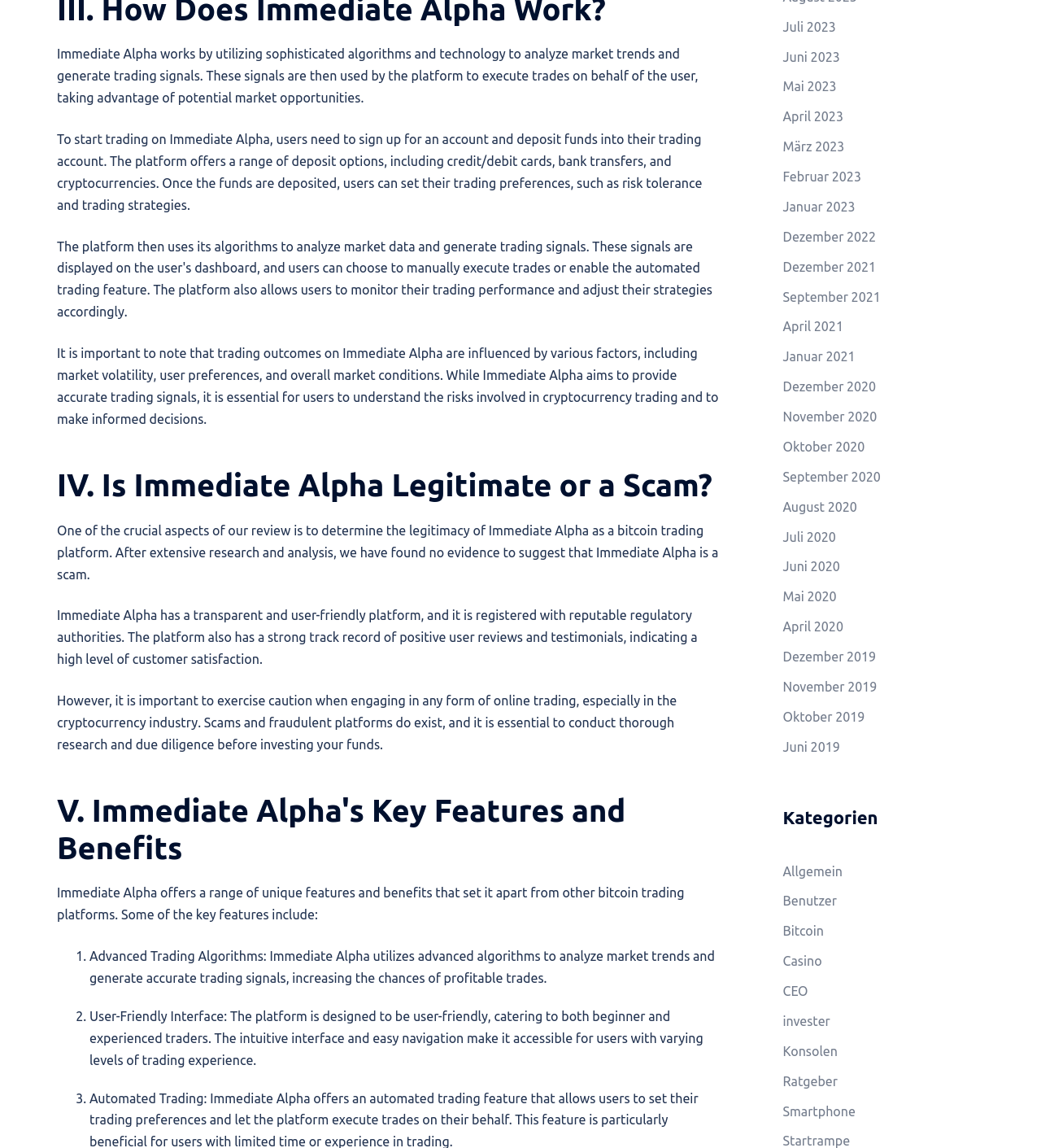Please find the bounding box coordinates for the clickable element needed to perform this instruction: "Click on 'Immediate Alpha's Key Features and Benefits'".

[0.055, 0.69, 0.693, 0.755]